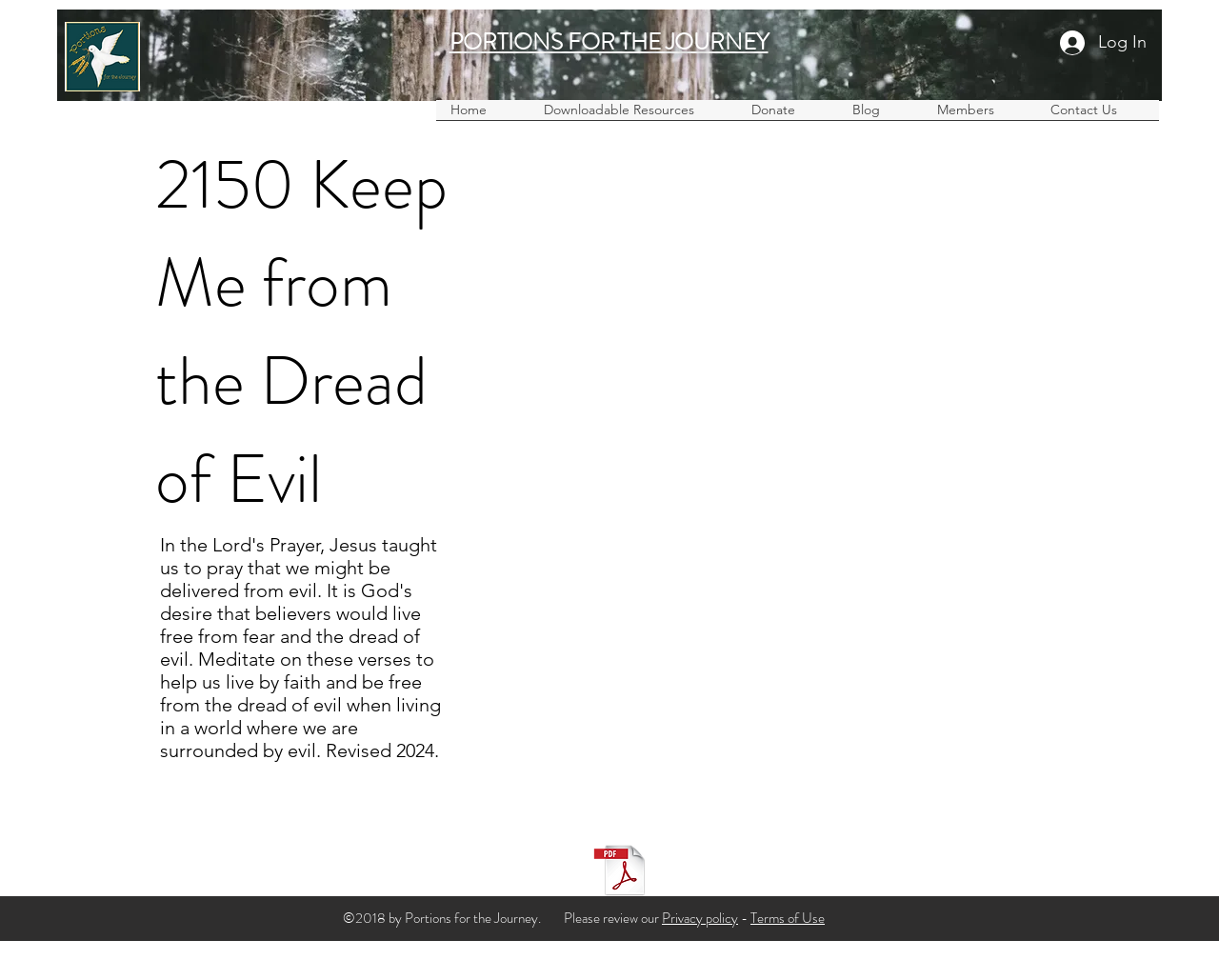Provide a thorough description of this webpage.

This webpage is titled "2150 Keep Me from the Dread of Evil" and appears to be a Christian-themed website. At the top left corner, there is a logo image "Header (1).png" with a link to it. Next to the logo, on the top right corner, there is a "Log In" button with a small image beside it.

Below the logo and the "Log In" button, there is a navigation menu labeled "Site" that spans across the top of the page. The menu contains six links: "Home", "Downloadable Resources", "Donate", "Blog", "Members", and "Contact Us", arranged from left to right.

Below the navigation menu, there is a large heading "PORTIONS FOR THE JOURNEY" with a link to it. Underneath the heading, there is a main content area that takes up most of the page. The main content area is divided into two sections. The top section has a heading "2150 Keep Me from the Dread of Evil" and a paragraph of text that discusses the Lord's Prayer and living free from fear and evil. The text is accompanied by a link to "2150 Keep Me from the Dread of Evil" with an image.

At the very bottom of the page, there is a footer section with a copyright notice "©2018 by Portions for the Journey" and two links to "Privacy policy" and "Terms of Use".